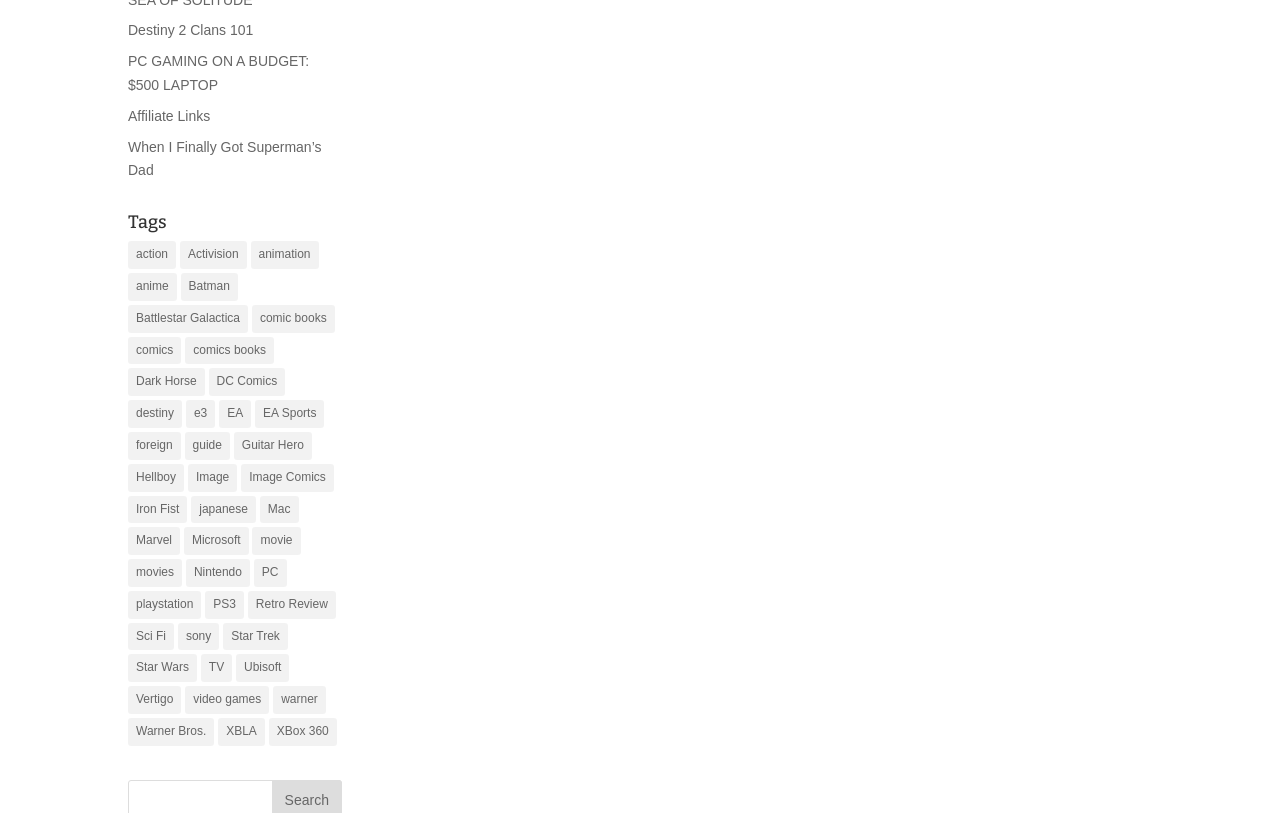Provide the bounding box coordinates of the area you need to click to execute the following instruction: "Explore the 'comic books' category".

[0.197, 0.375, 0.261, 0.409]